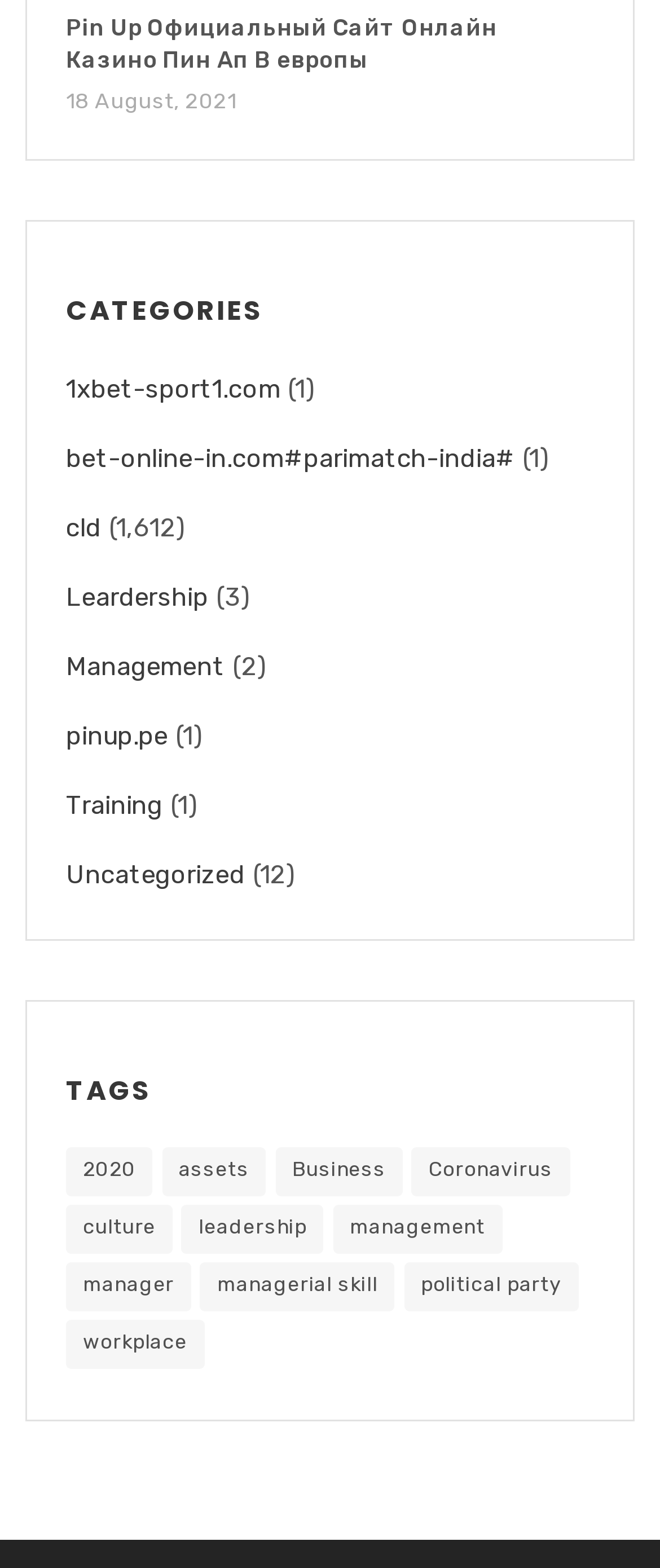What is the date mentioned on the webpage? Observe the screenshot and provide a one-word or short phrase answer.

18 August, 2021